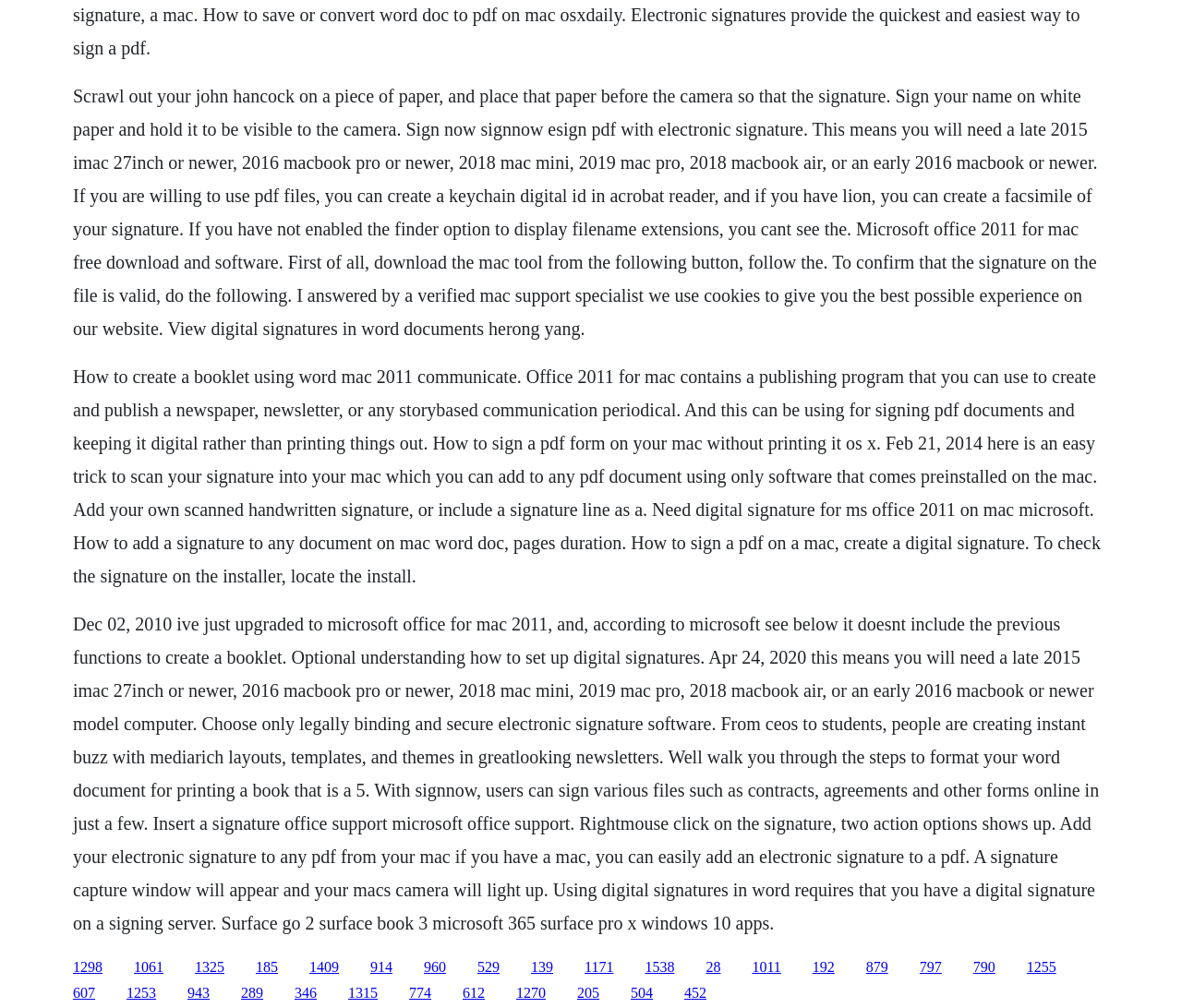Locate the bounding box coordinates of the clickable region necessary to complete the following instruction: "Follow the link to add a signature to any document on Mac". Provide the coordinates in the format of four float numbers between 0 and 1, i.e., [left, top, right, bottom].

[0.062, 0.951, 0.087, 0.967]